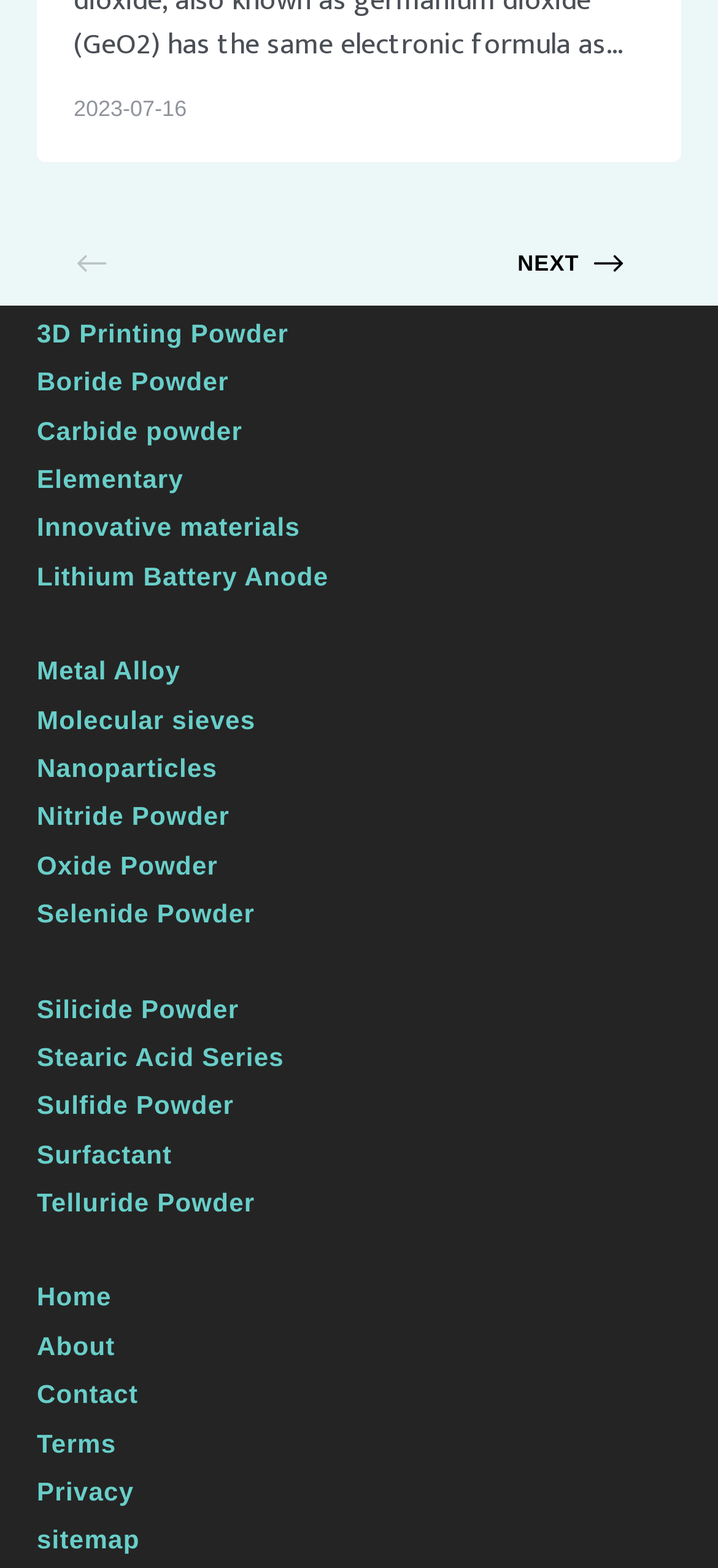Please specify the coordinates of the bounding box for the element that should be clicked to carry out this instruction: "Learn about Innovative materials". The coordinates must be four float numbers between 0 and 1, formatted as [left, top, right, bottom].

[0.051, 0.323, 0.949, 0.35]